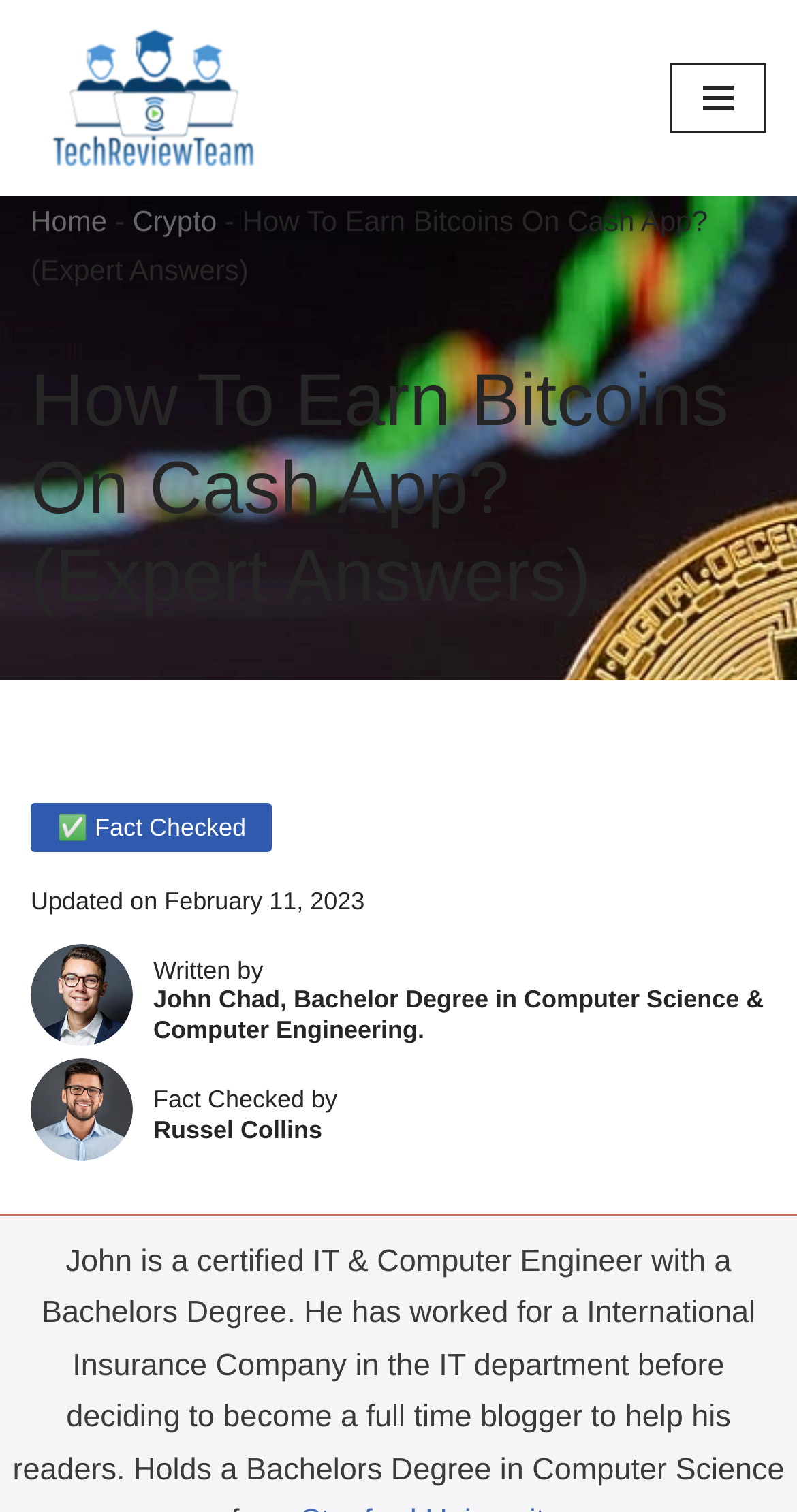What is the role of Russel Collins?
Answer the question based on the image using a single word or a brief phrase.

Fact Checker